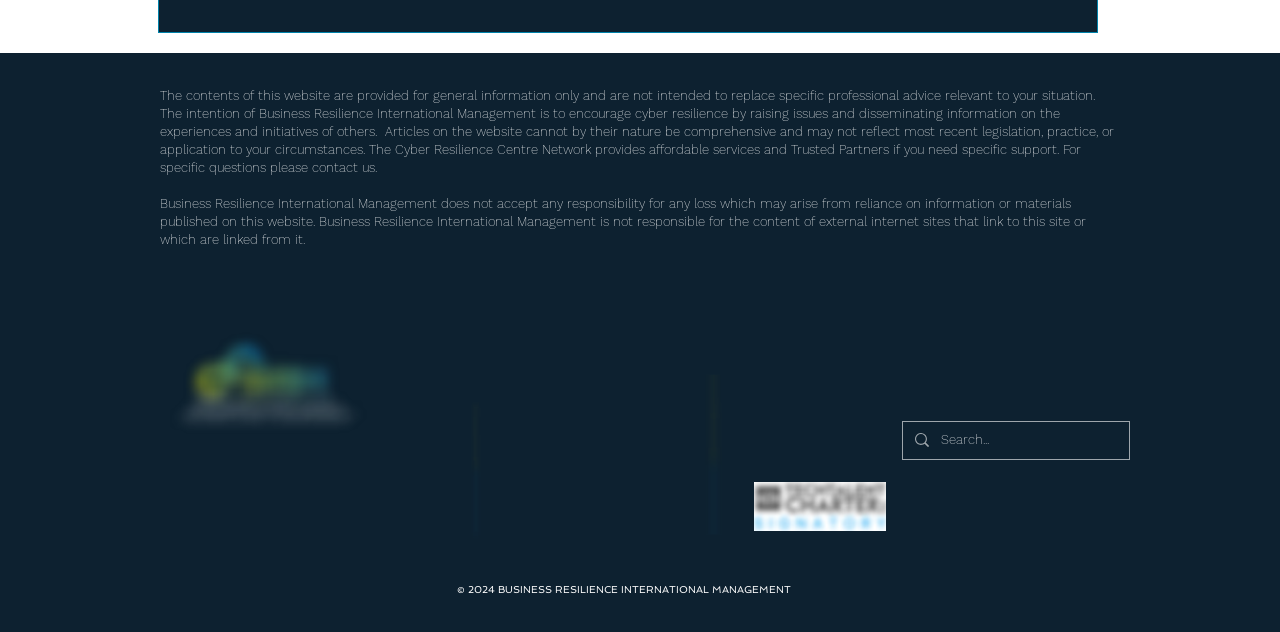Pinpoint the bounding box coordinates of the clickable element needed to complete the instruction: "Search for a specific topic". The coordinates should be provided as four float numbers between 0 and 1: [left, top, right, bottom].

[0.735, 0.667, 0.849, 0.726]